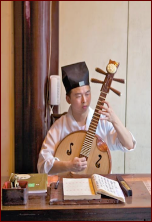What is surrounding the musician?
Provide a one-word or short-phrase answer based on the image.

Various items